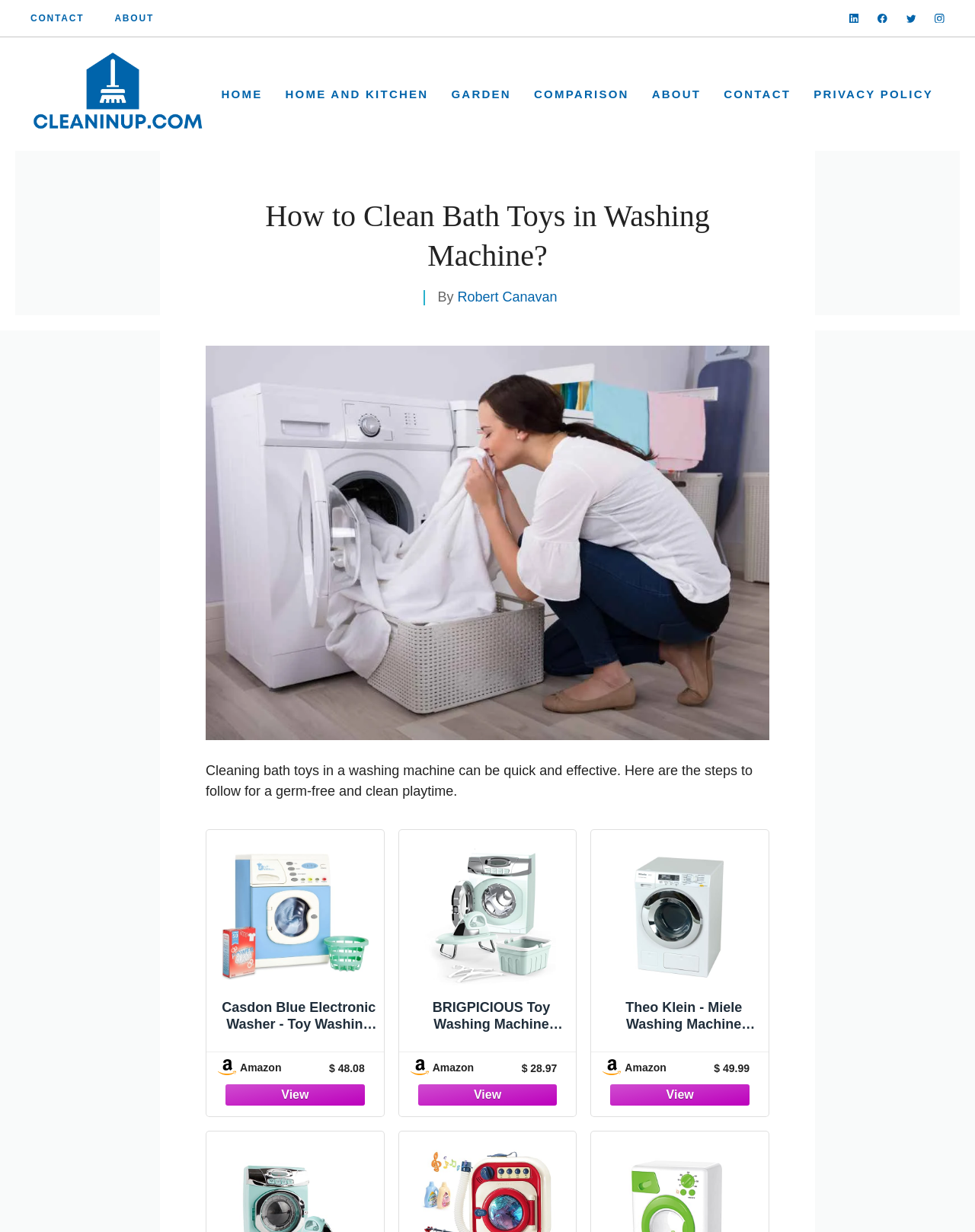Could you find the bounding box coordinates of the clickable area to complete this instruction: "Click the 'Amazon' link"?

[0.223, 0.859, 0.382, 0.901]